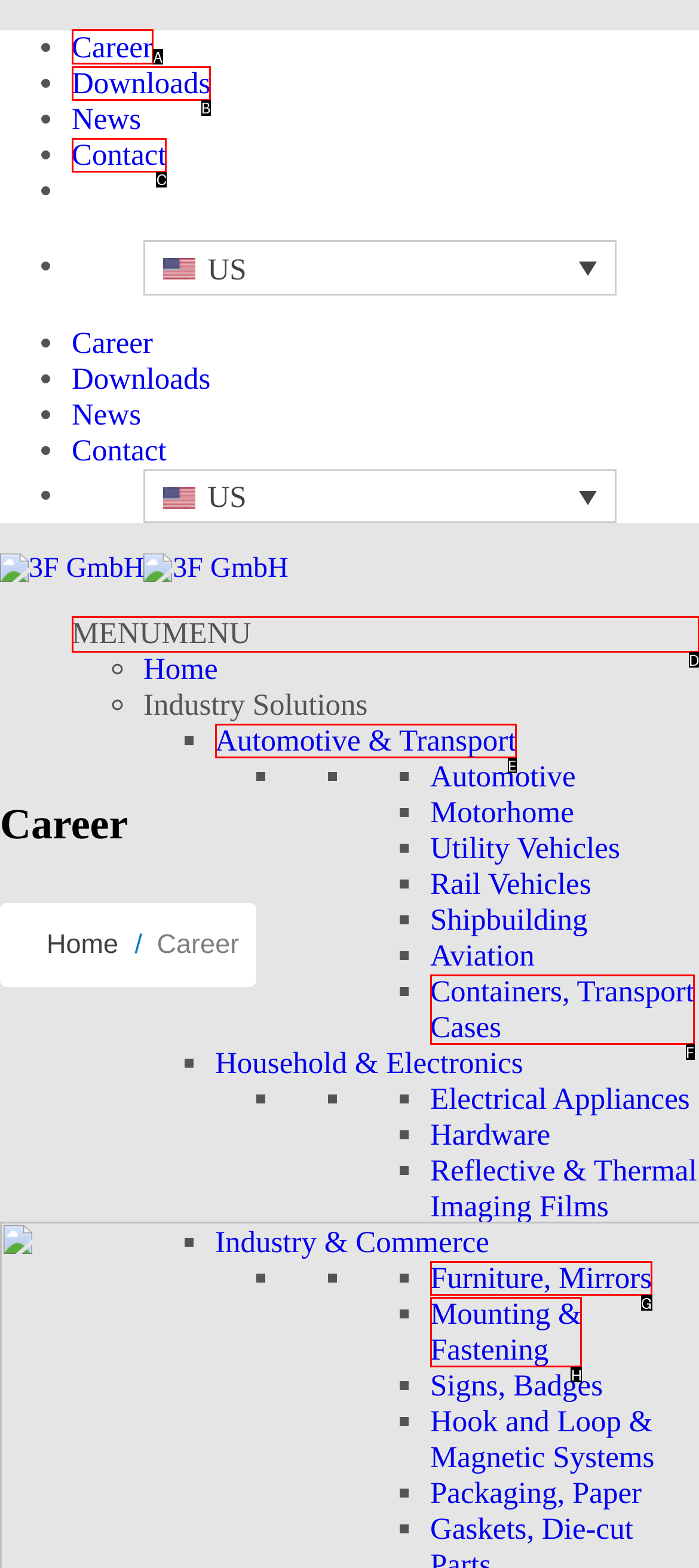Determine the appropriate lettered choice for the task: view 2024 Virgo Horoscope. Reply with the correct letter.

None